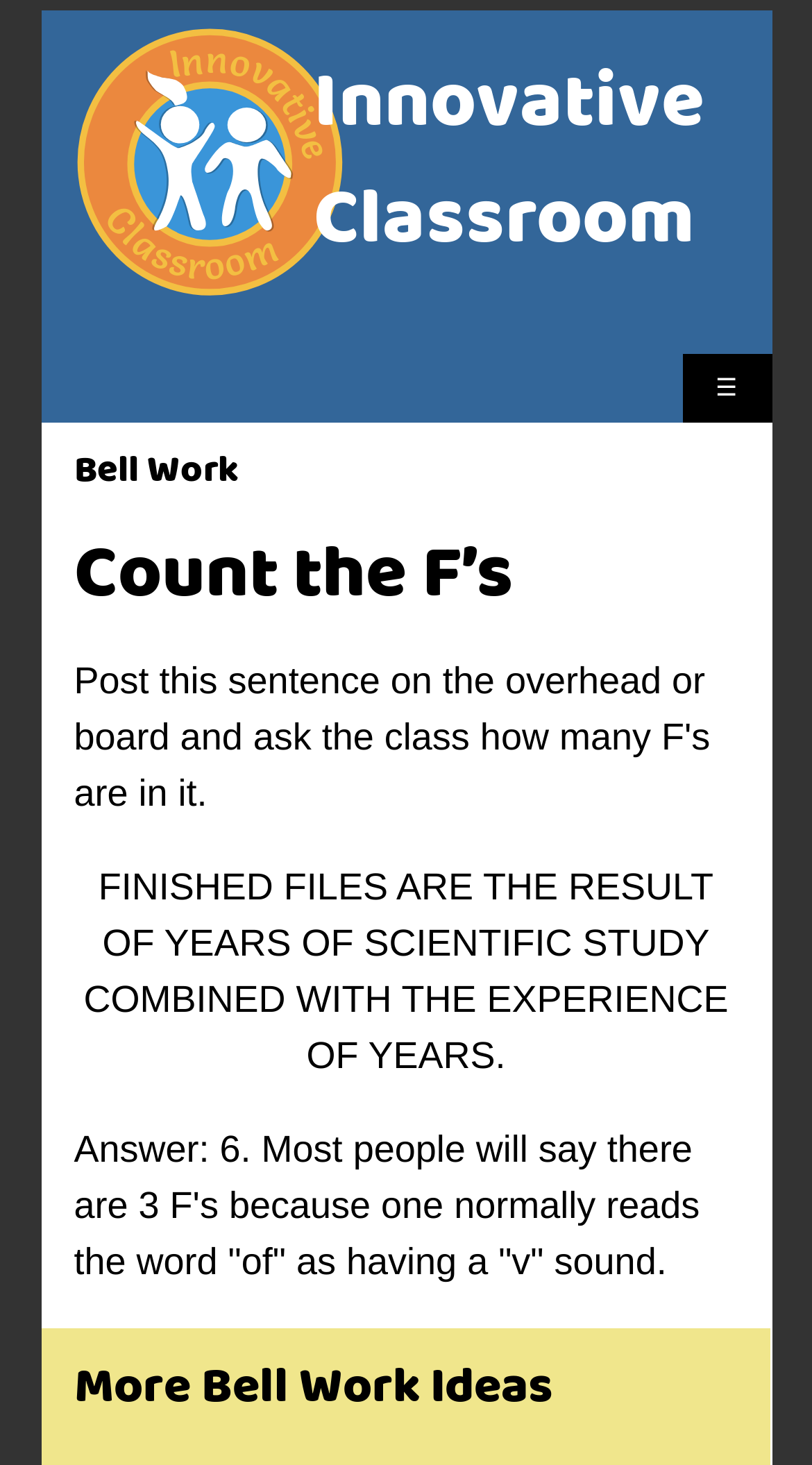Return the bounding box coordinates of the UI element that corresponds to this description: "parent_node: ☰ title="Innovative Classroom"". The coordinates must be given as four float numbers in the range of 0 and 1, [left, top, right, bottom].

[0.84, 0.218, 0.95, 0.241]